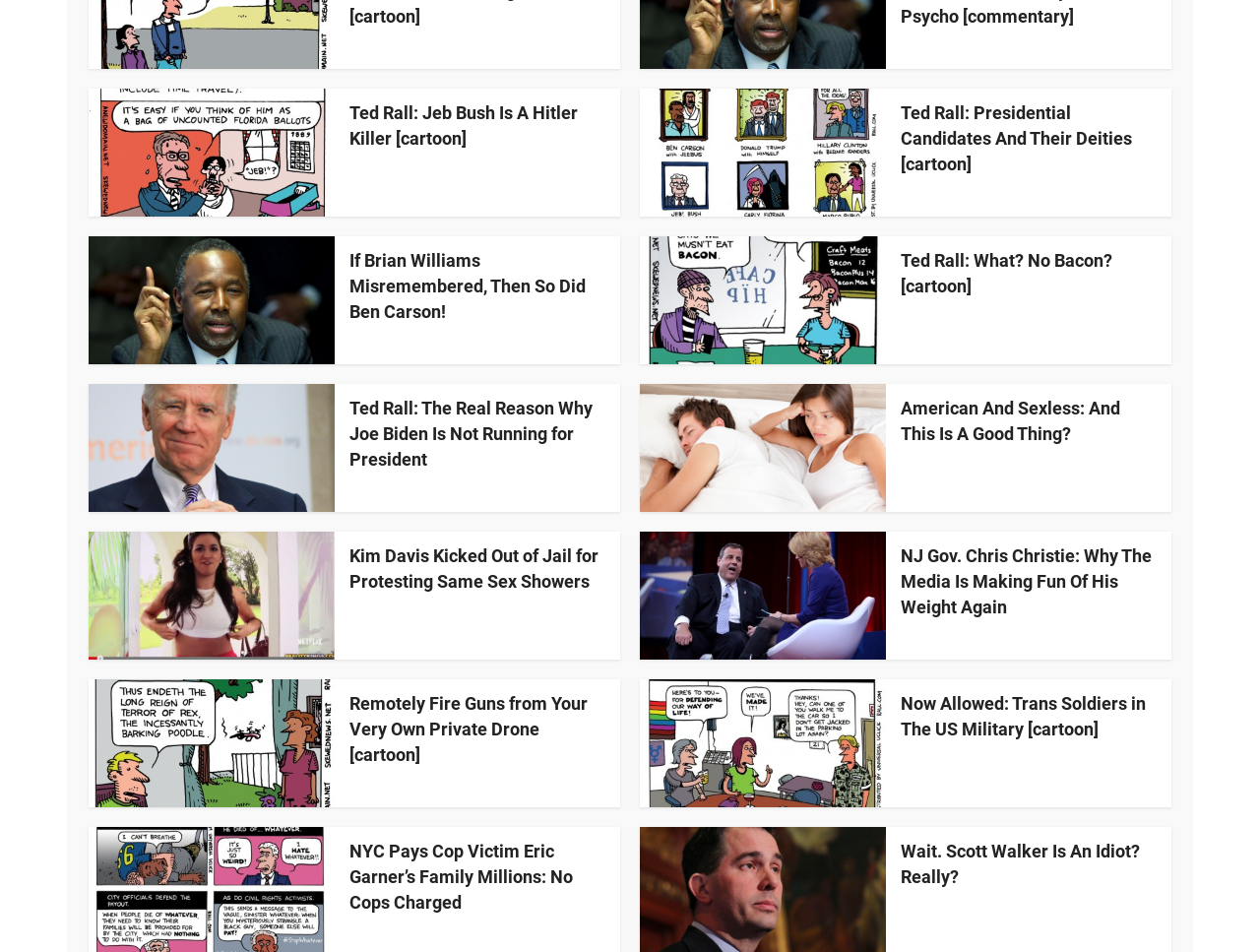How many articles are on the webpage?
Look at the screenshot and provide an in-depth answer.

The webpage has 12 articles, each with an image and a heading. The articles are arranged in two columns, with six articles in each column.